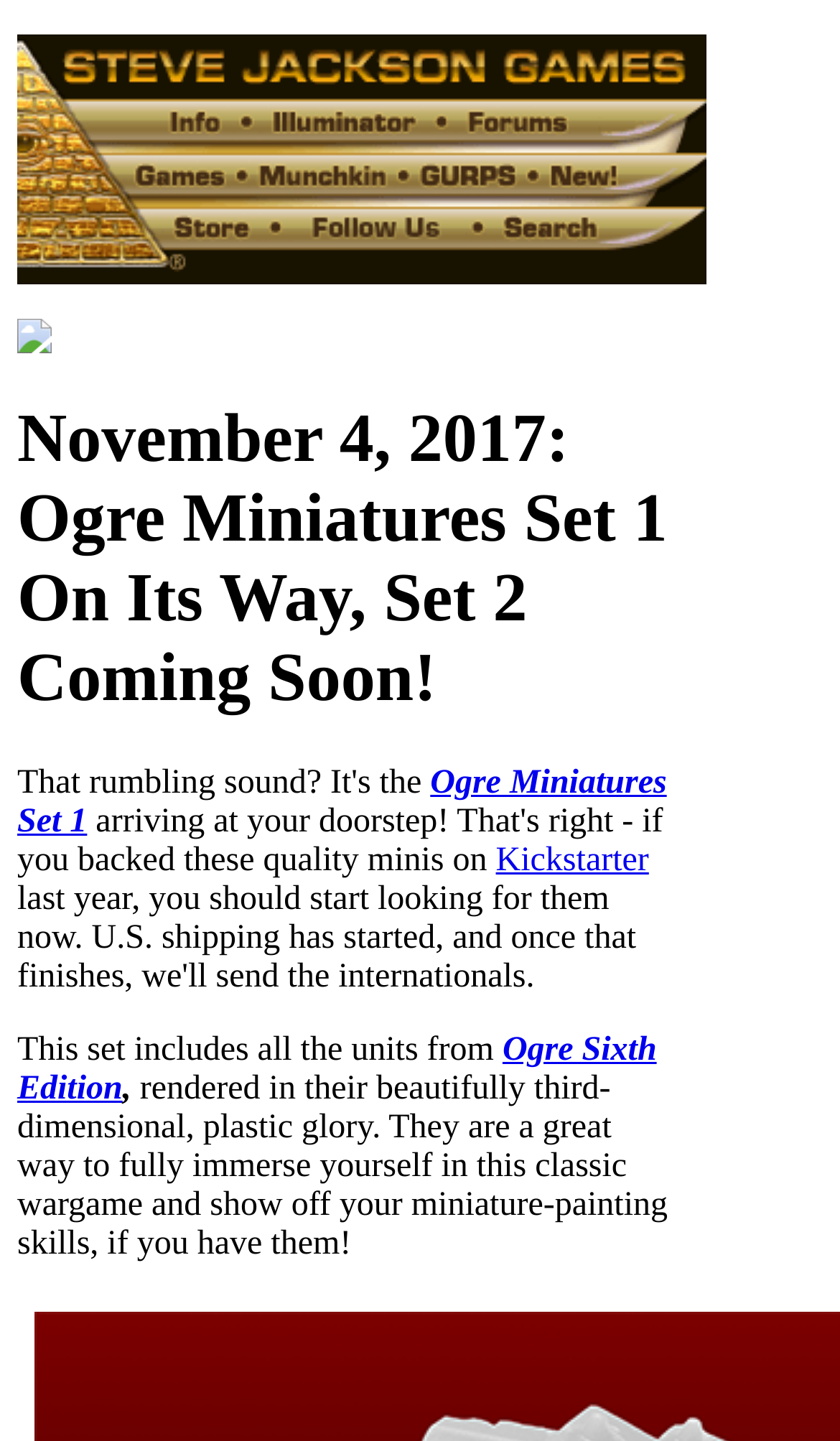Please find and generate the text of the main header of the webpage.

November 4, 2017: Ogre Miniatures Set 1 On Its Way, Set 2 Coming Soon!